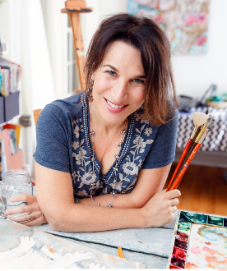What is the woman holding in her right hand?
Answer the question with as much detail as you can, using the image as a reference.

According to the caption, the woman is holding two paintbrushes in her right hand, suggesting that she is engaged in a creative activity.